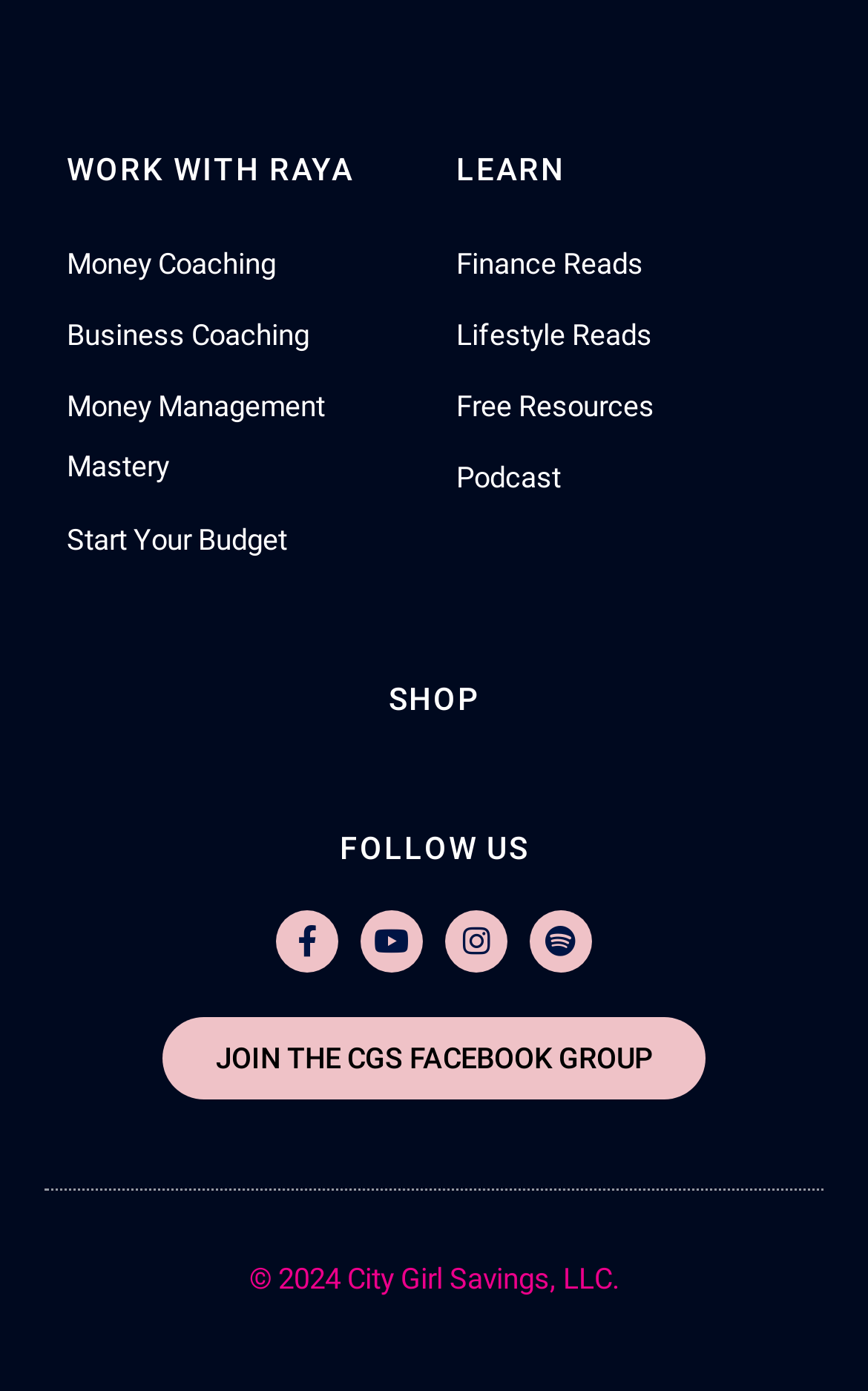Based on the image, provide a detailed response to the question:
What is the name of the Facebook group to join?

The link 'JOIN THE CGS FACEBOOK GROUP' suggests that the Facebook group to join is named CGS Facebook Group.